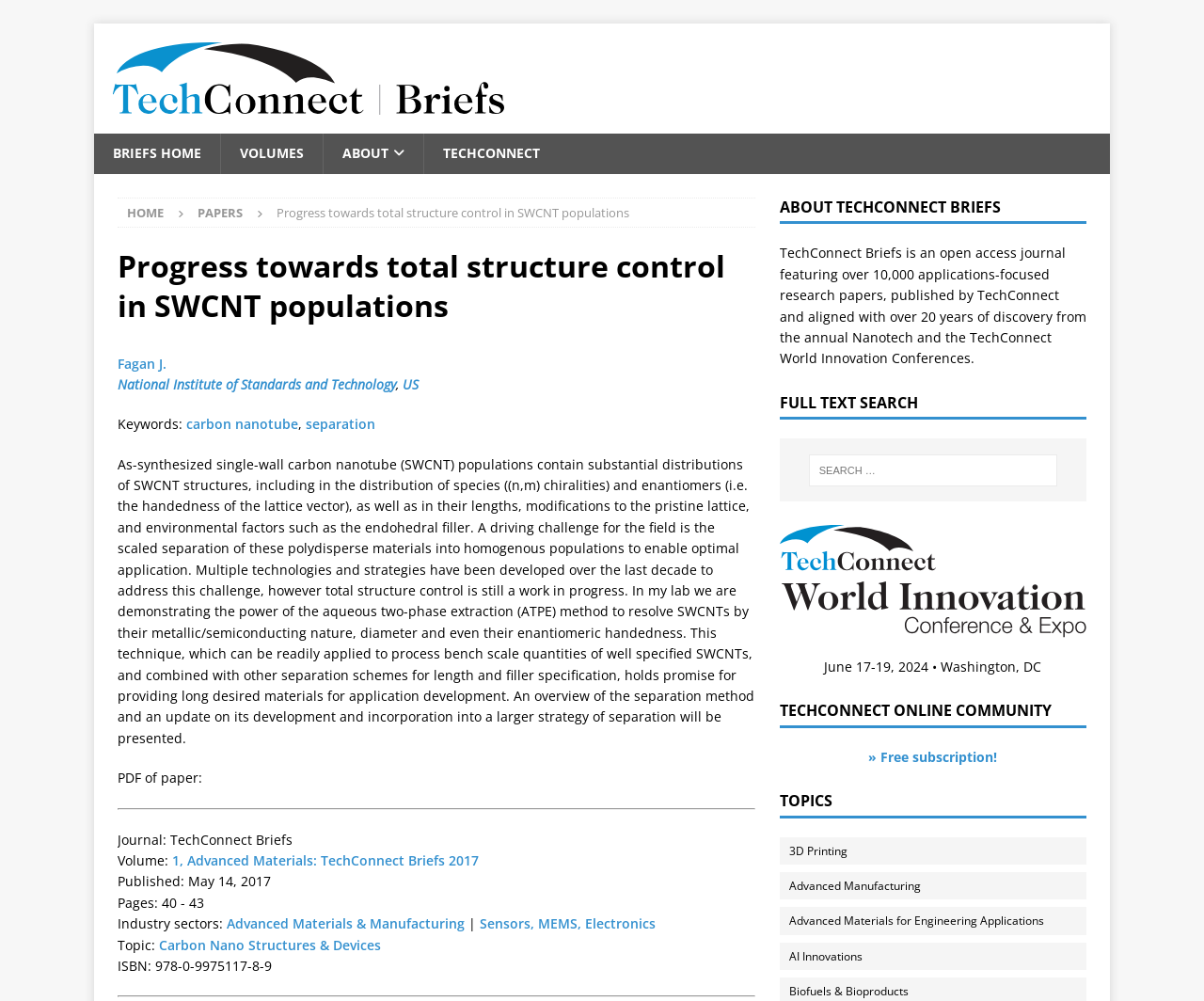Please find the bounding box coordinates in the format (top-left x, top-left y, bottom-right x, bottom-right y) for the given element description. Ensure the coordinates are floating point numbers between 0 and 1. Description: 3D Printing

[0.647, 0.836, 0.918, 0.864]